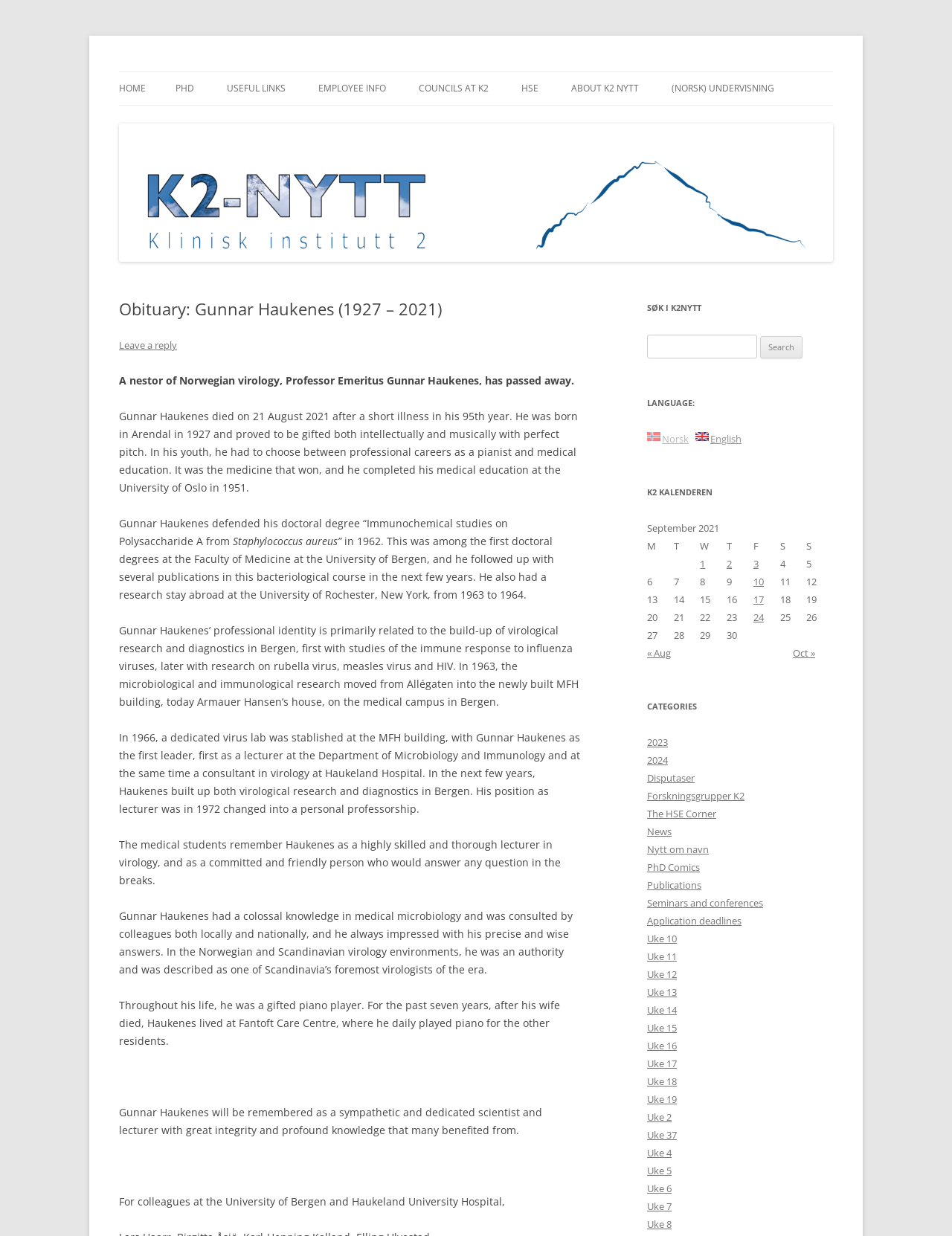Please locate the bounding box coordinates for the element that should be clicked to achieve the following instruction: "Search for something in the search bar". Ensure the coordinates are given as four float numbers between 0 and 1, i.e., [left, top, right, bottom].

[0.68, 0.271, 0.795, 0.29]